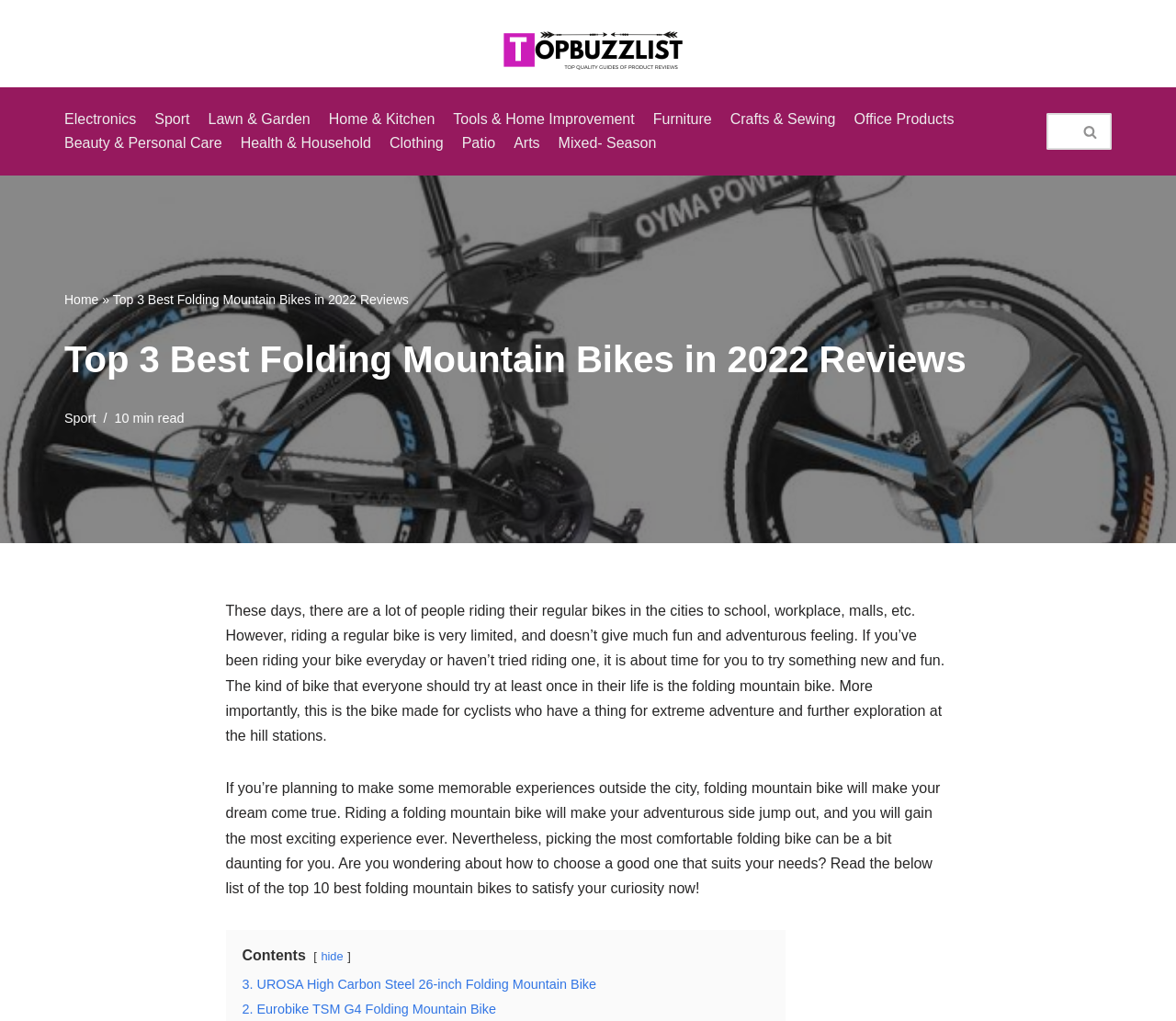Using the element description Office Products, predict the bounding box coordinates for the UI element. Provide the coordinates in (top-left x, top-left y, bottom-right x, bottom-right y) format with values ranging from 0 to 1.

[0.726, 0.106, 0.811, 0.129]